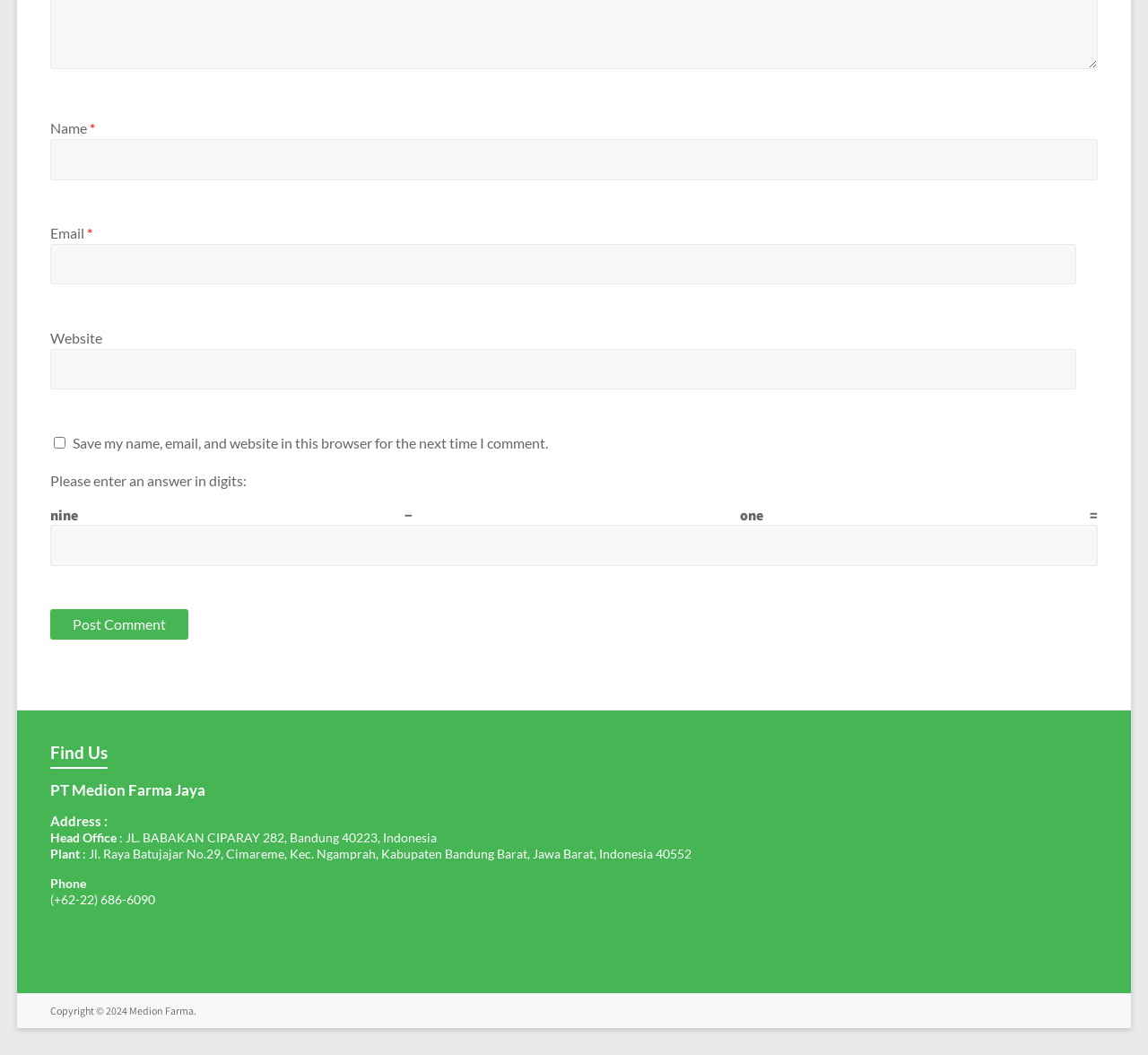Please specify the bounding box coordinates for the clickable region that will help you carry out the instruction: "Visit the Head Office address".

[0.044, 0.787, 0.381, 0.801]